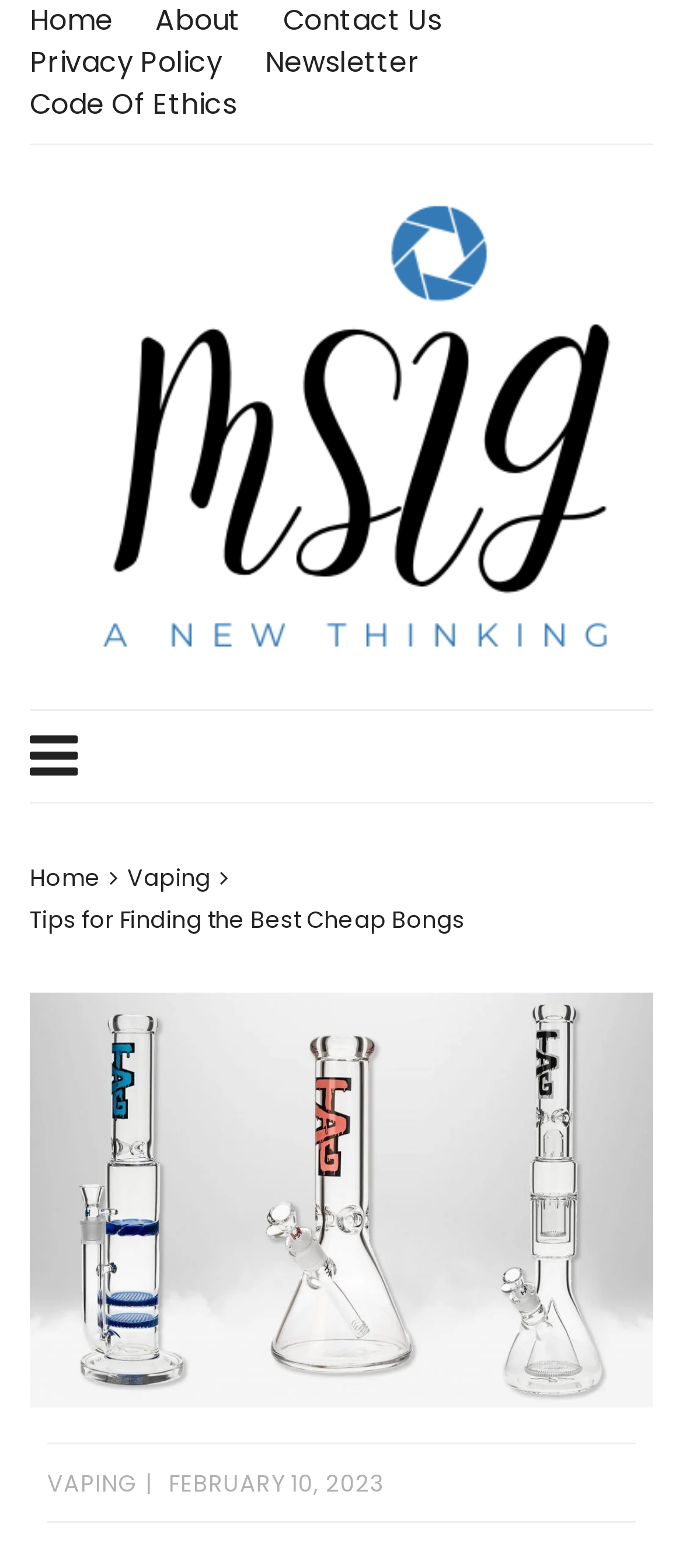Locate the bounding box coordinates of the element you need to click to accomplish the task described by this instruction: "view about page".

[0.227, 0.0, 0.352, 0.027]